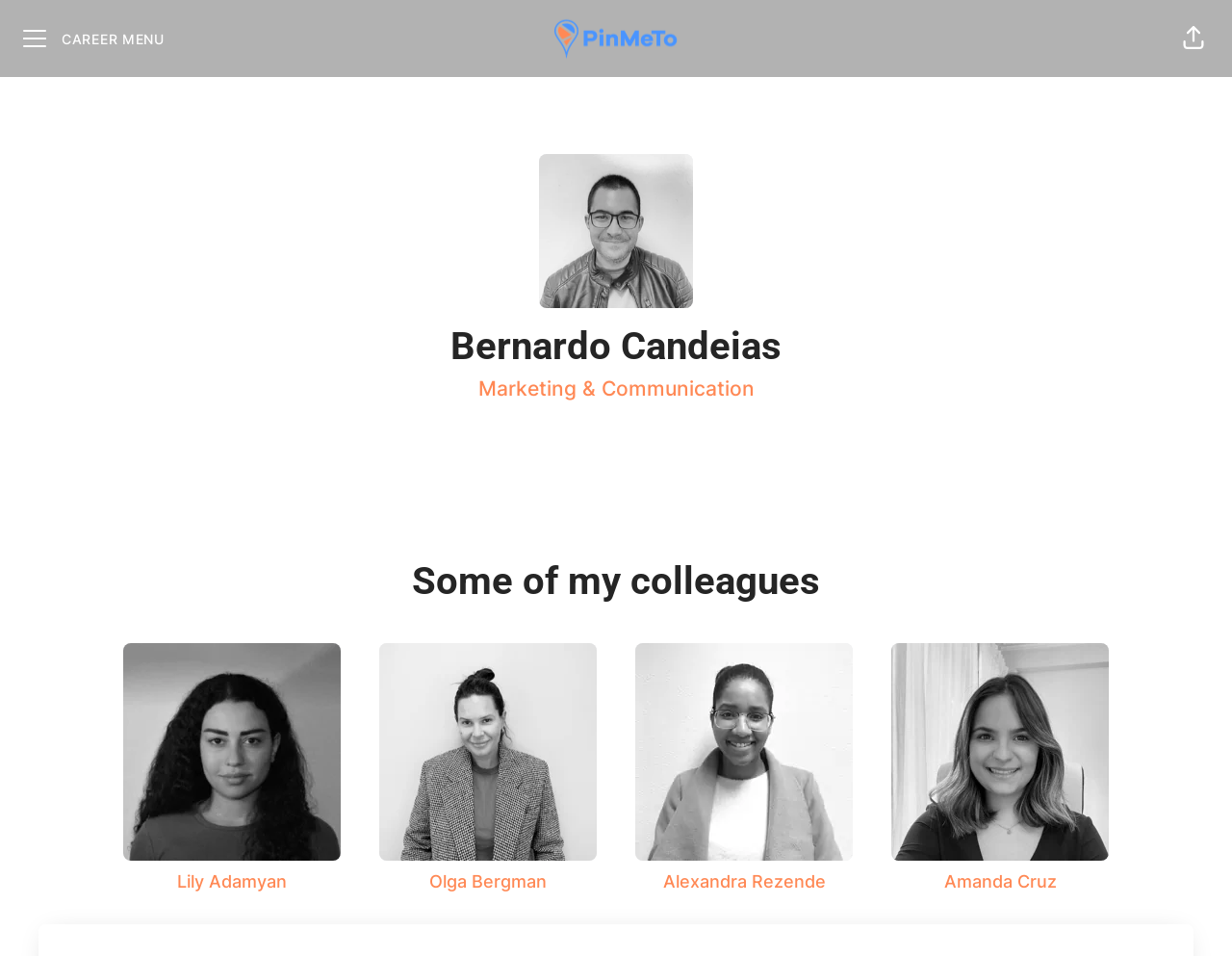Identify the bounding box of the UI element described as follows: "alt="PinMeTo career site"". Provide the coordinates as four float numbers in the range of 0 to 1 [left, top, right, bottom].

[0.444, 0.004, 0.556, 0.077]